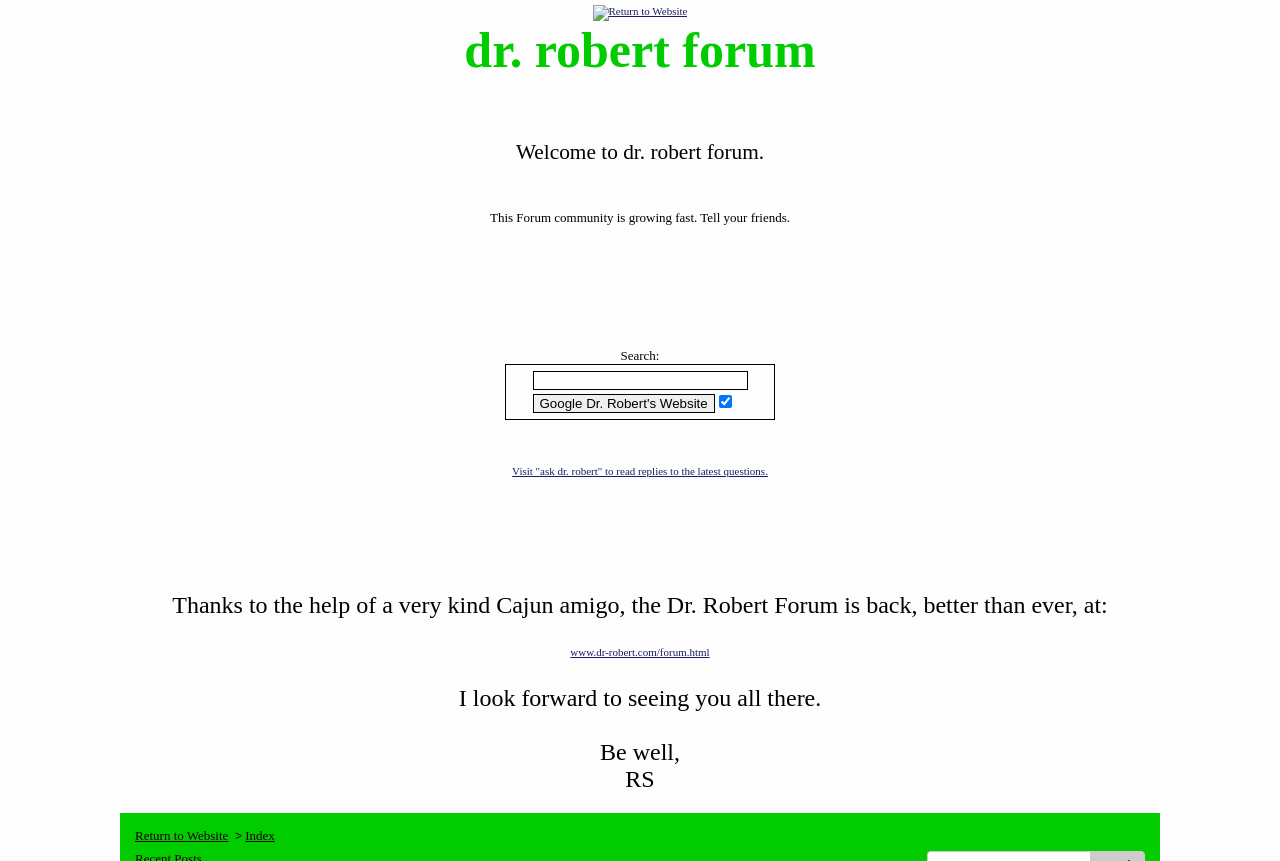Please identify the bounding box coordinates of the element I need to click to follow this instruction: "Search in the forum".

[0.485, 0.404, 0.515, 0.422]